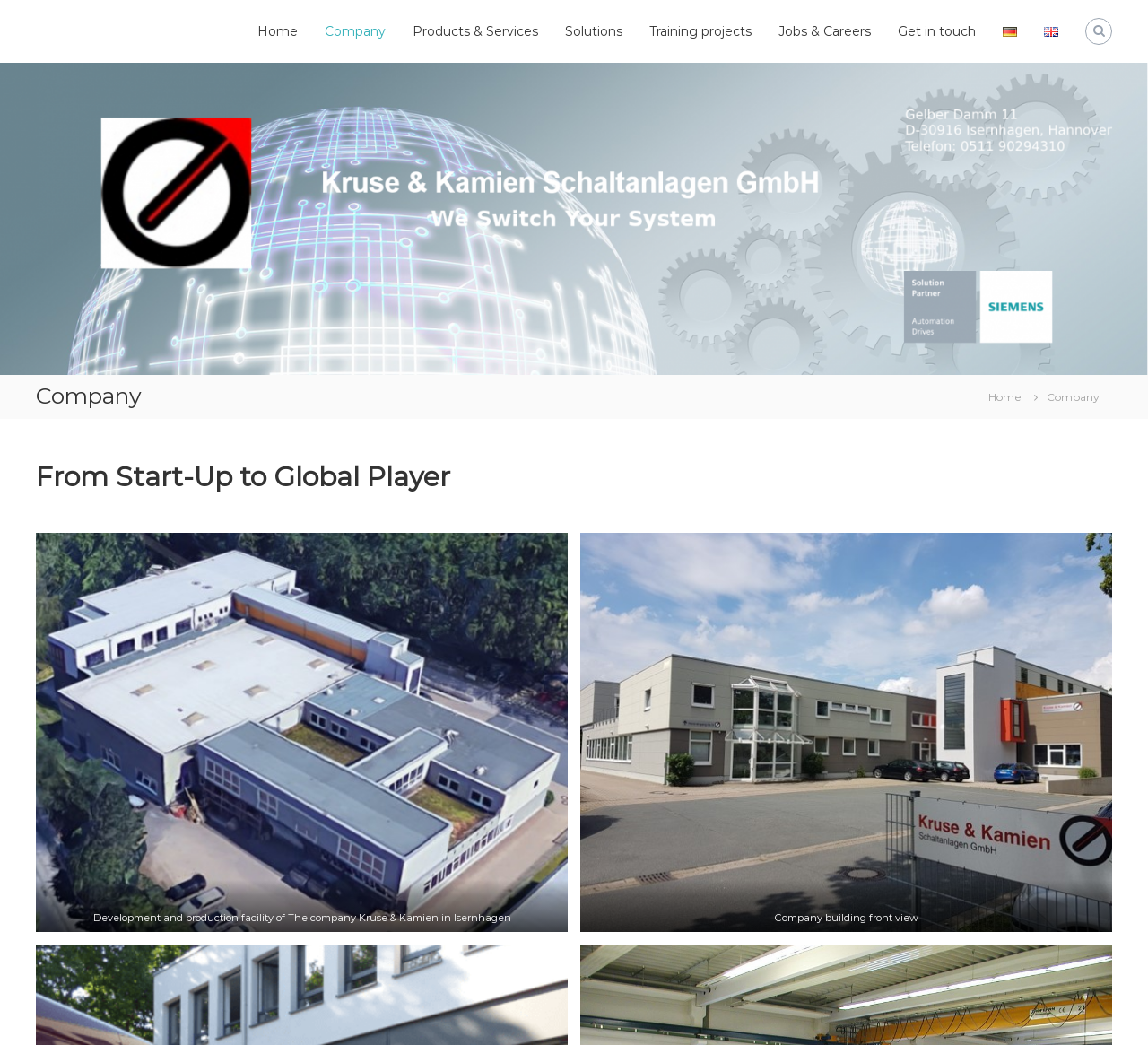Given the description "Company", determine the bounding box of the corresponding UI element.

[0.283, 0.022, 0.336, 0.037]